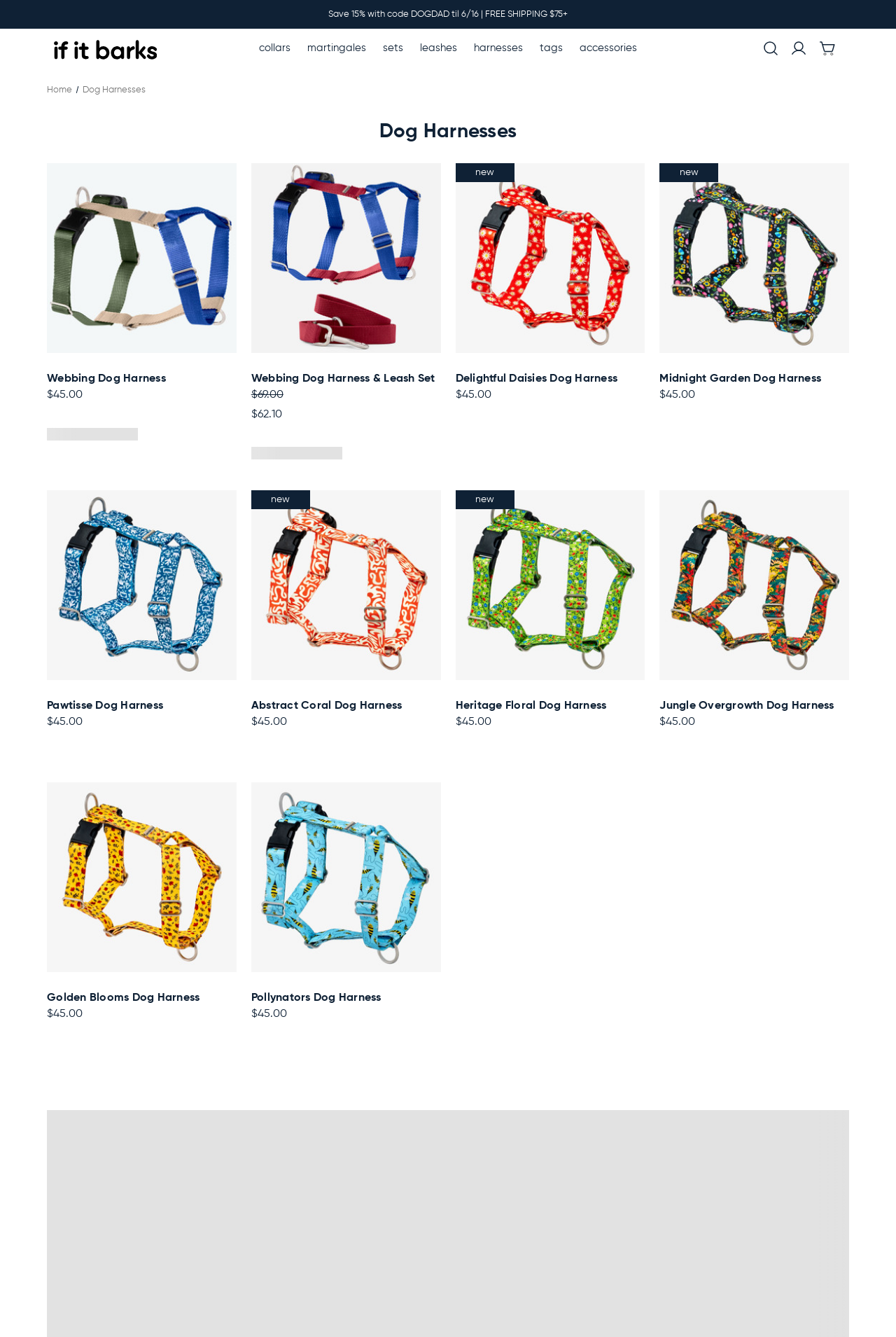By analyzing the image, answer the following question with a detailed response: What is the discount code for 15% off?

The discount code is mentioned in the top banner of the webpage, which says 'Save 15% with code DOGDAD til 6/16 | FREE SHIPPING $75+'.